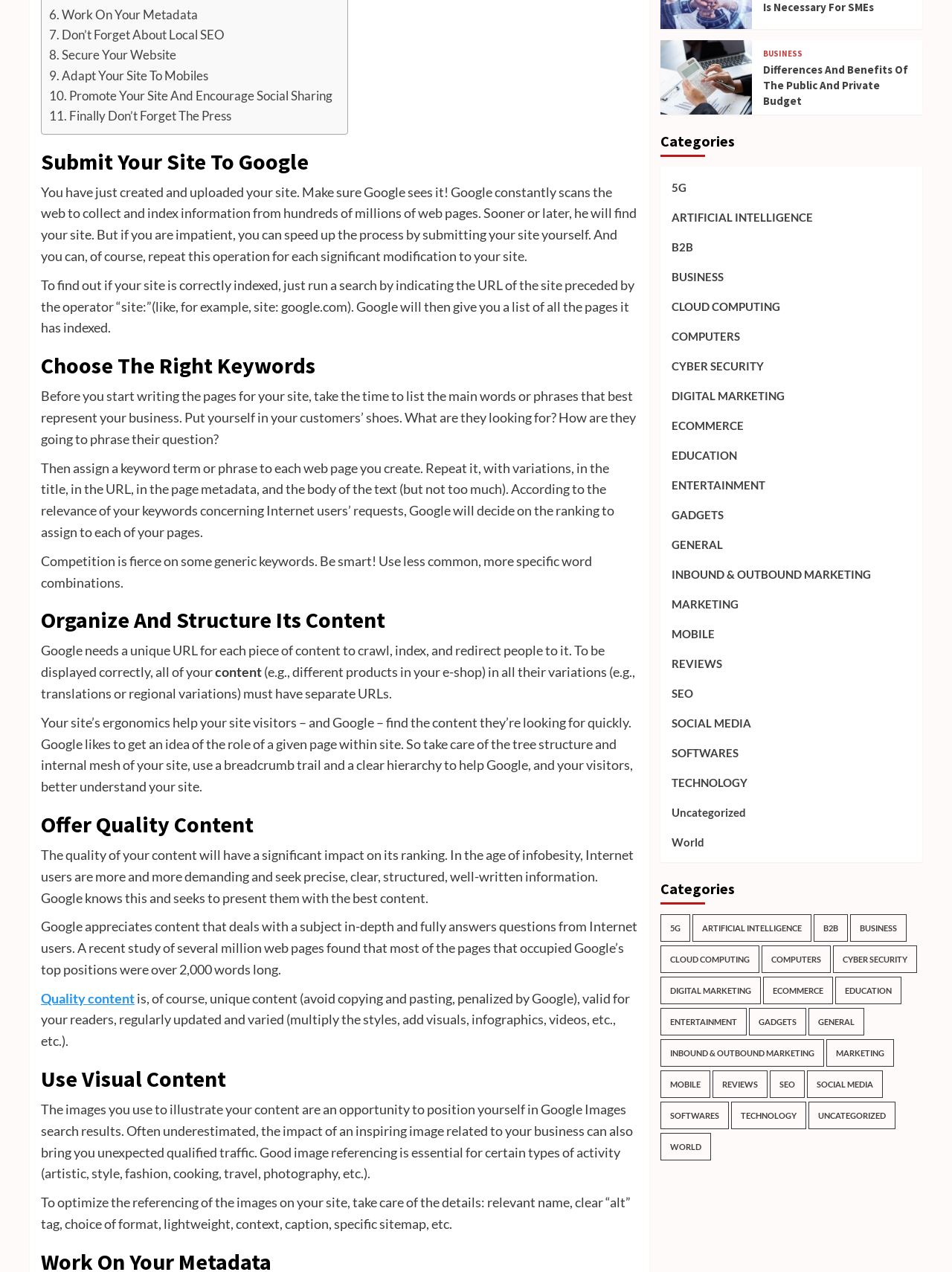Locate the bounding box coordinates of the region to be clicked to comply with the following instruction: "Read about 'Choose The Right Keywords'". The coordinates must be four float numbers between 0 and 1, in the form [left, top, right, bottom].

[0.043, 0.278, 0.67, 0.297]